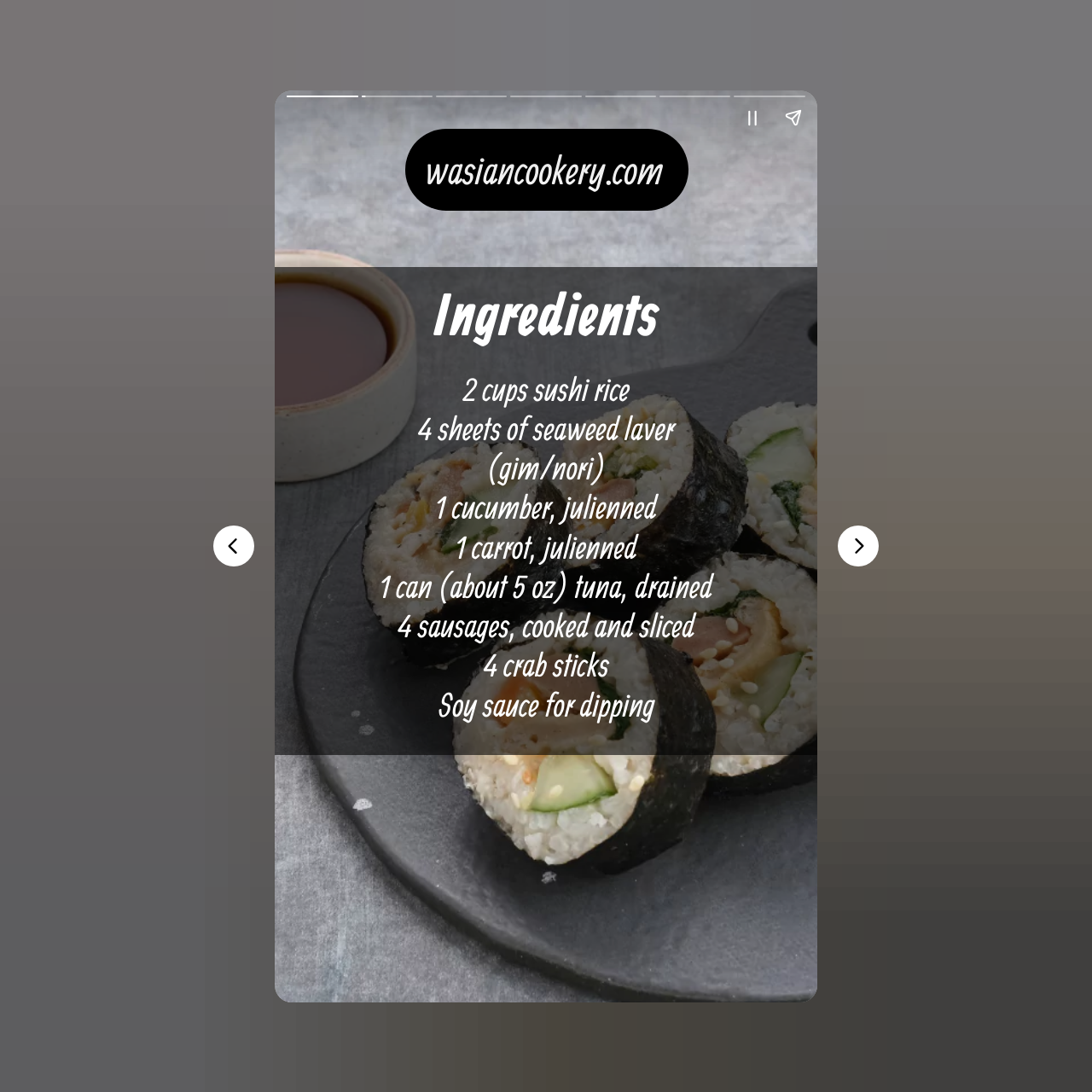Explain the contents of the webpage comprehensively.

This webpage is about a Korean Tuna Gimbap recipe. At the top, there is a heading that reads "Korean Tuna Gimbap Recipe - Wasian Cookery". Below this heading, there is another heading that displays the website's name, "wasiancookery.com". 

On the left side of the page, there is a section dedicated to the ingredients needed for the recipe. This section is headed by a "Ingredients" title and lists out the required items, including sushi rice, seaweed, cucumber, carrot, tuna, sausages, crab sticks, and soy sauce. 

On the top-right corner of the page, there are two buttons, "Pause story" and "Share story", which are likely related to a story or tutorial about the recipe. 

At the bottom of the page, there are two navigation buttons, "Previous page" and "Next page", which allow users to navigate through the recipe pages. 

The background of the page is a canvas that takes up the entire screen.